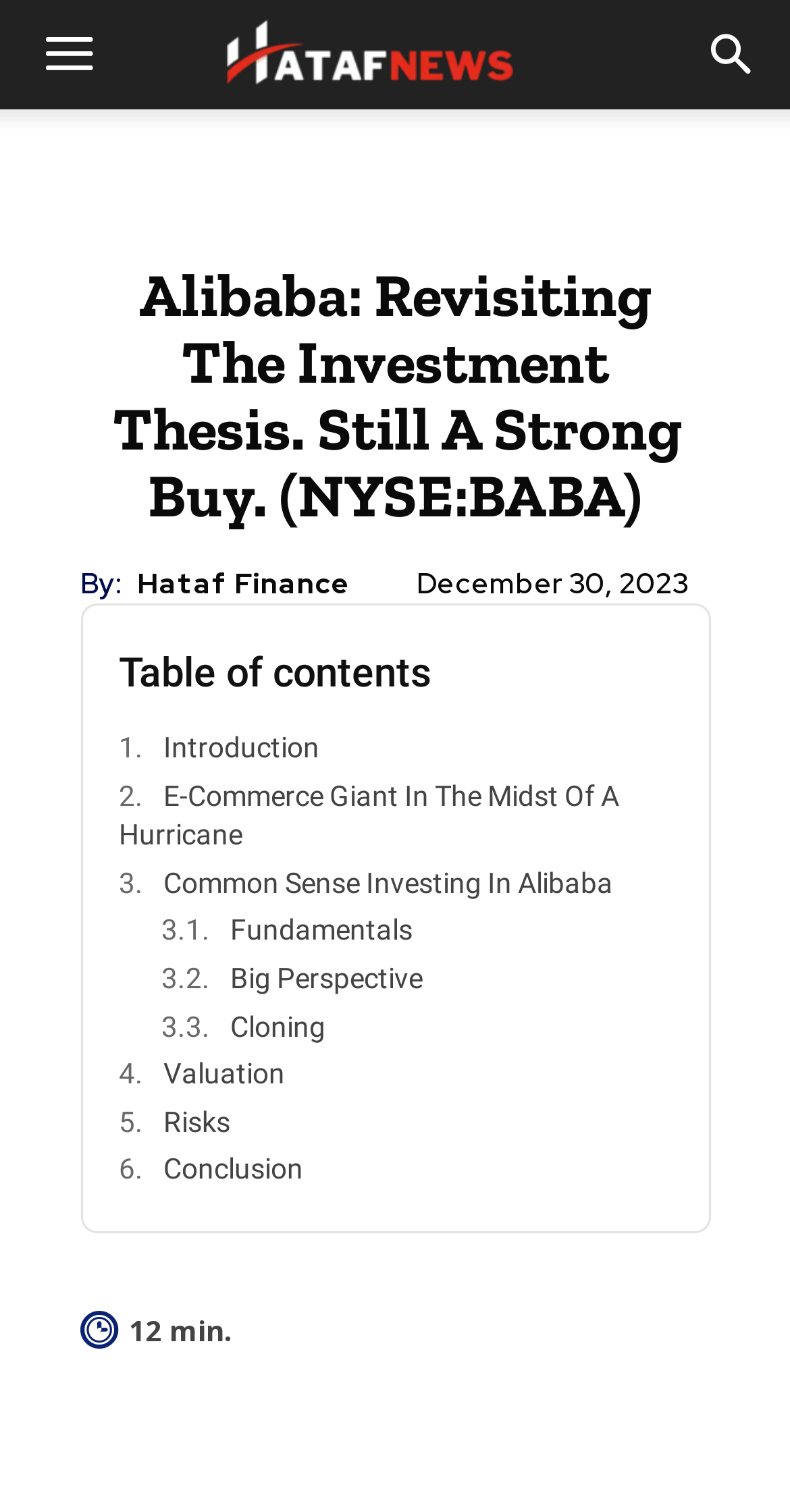Provide the bounding box coordinates for the area that should be clicked to complete the instruction: "Read the introduction".

[0.15, 0.482, 0.85, 0.508]